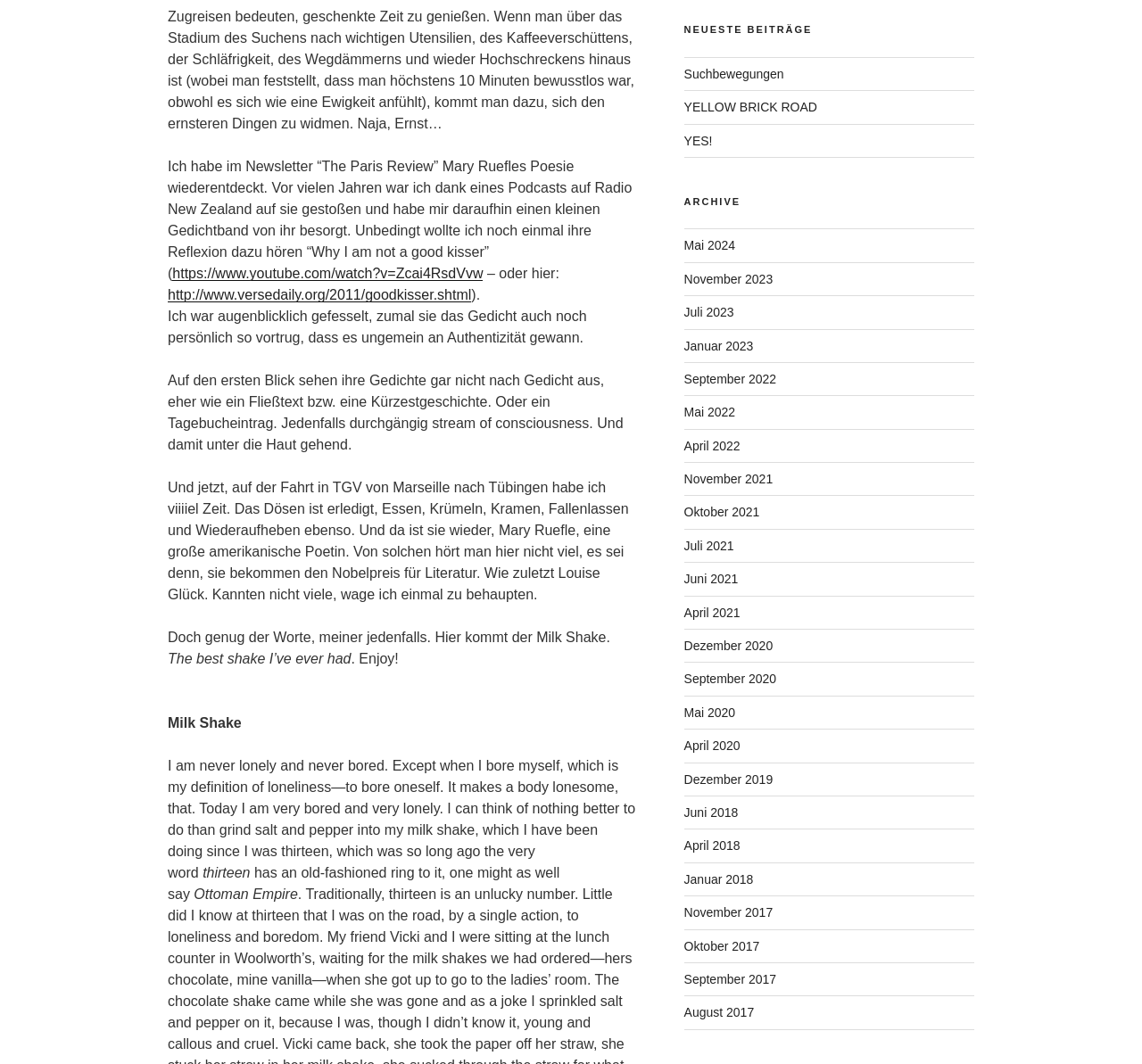Pinpoint the bounding box coordinates of the clickable element to carry out the following instruction: "Check out the latest posts."

[0.599, 0.053, 0.853, 0.148]